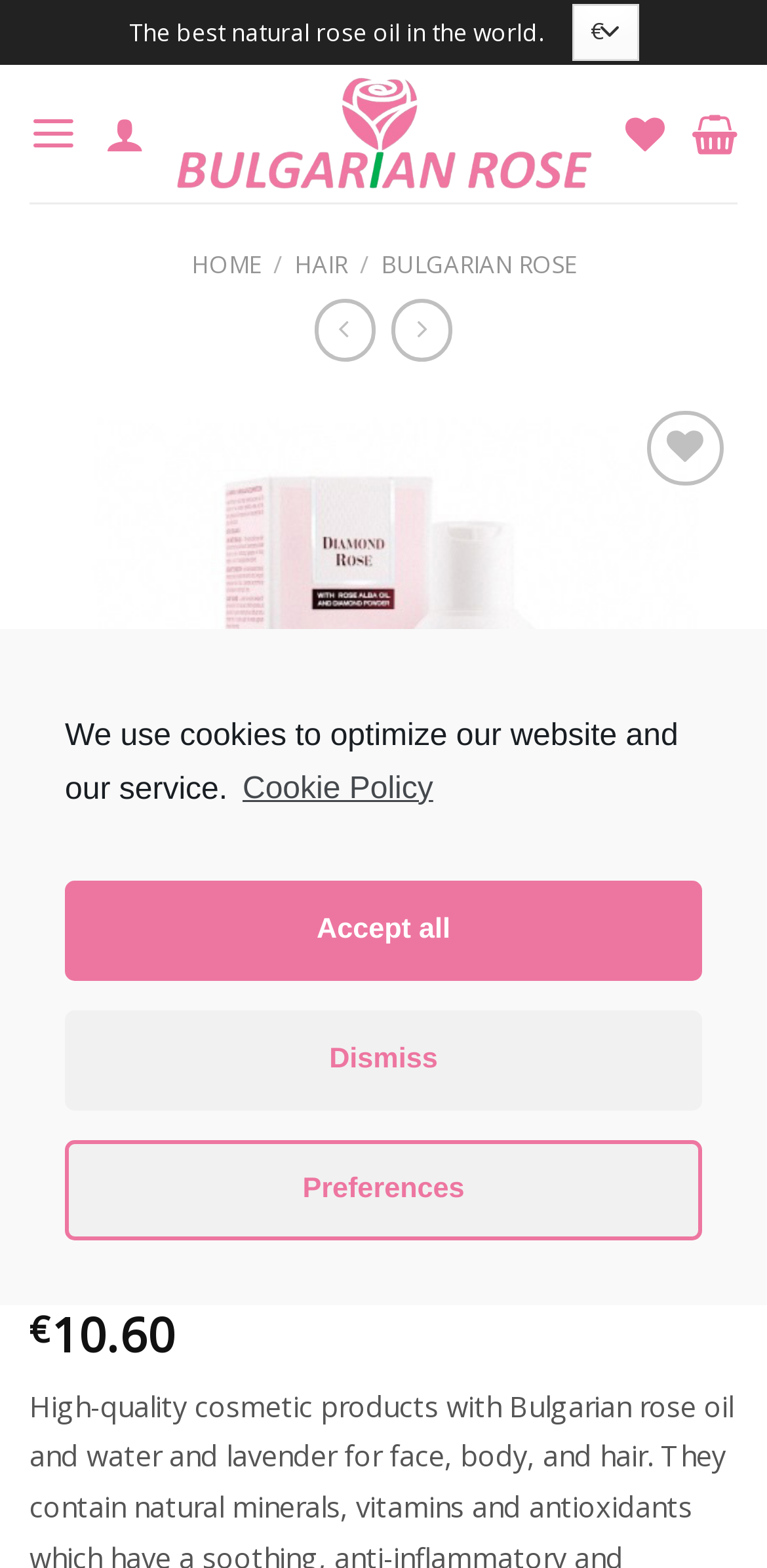Could you highlight the region that needs to be clicked to execute the instruction: "Click the 'HOME' link"?

[0.25, 0.158, 0.339, 0.179]